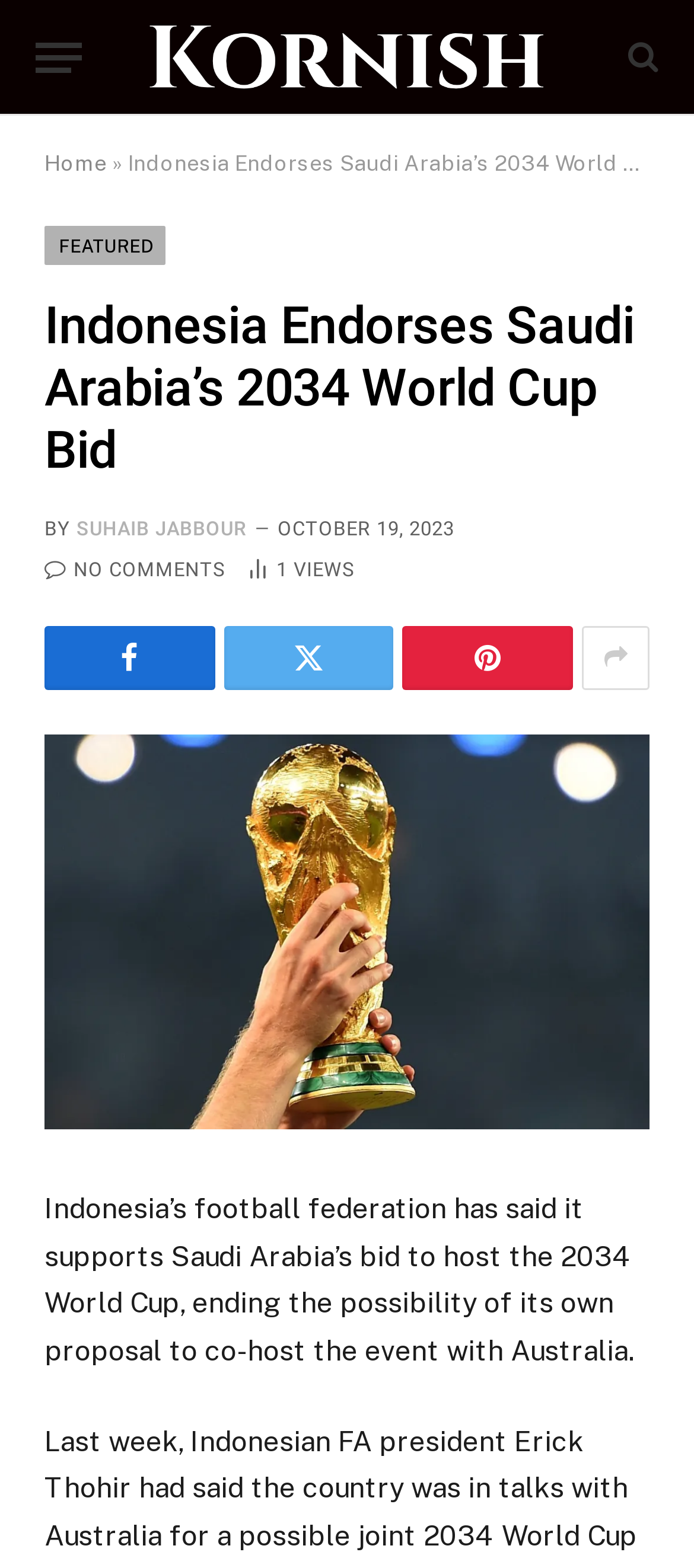Determine the bounding box coordinates (top-left x, top-left y, bottom-right x, bottom-right y) of the UI element described in the following text: Twitter

[0.322, 0.399, 0.568, 0.44]